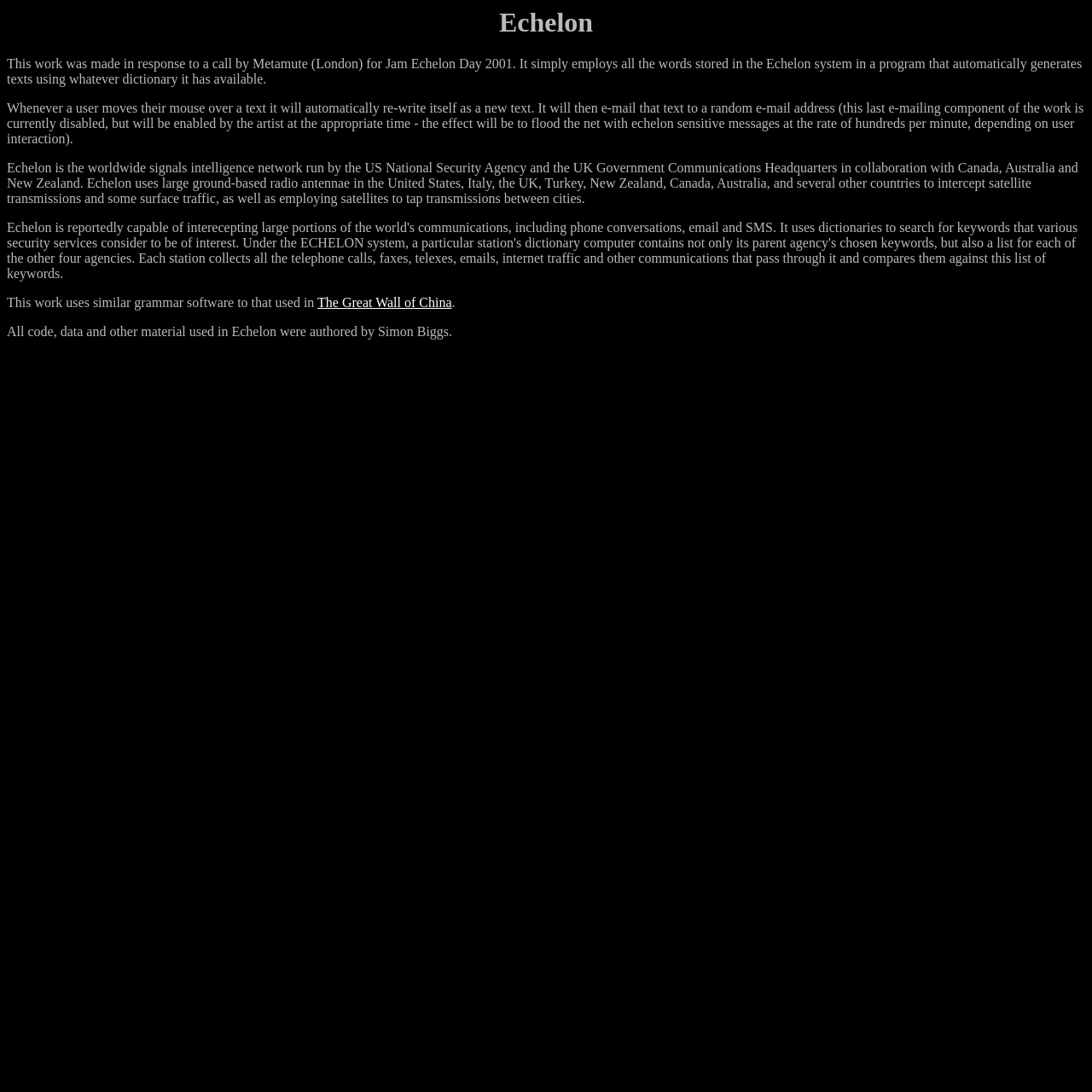Provide the bounding box coordinates of the HTML element described by the text: "The Great Wall of China". The coordinates should be in the format [left, top, right, bottom] with values between 0 and 1.

[0.291, 0.271, 0.414, 0.284]